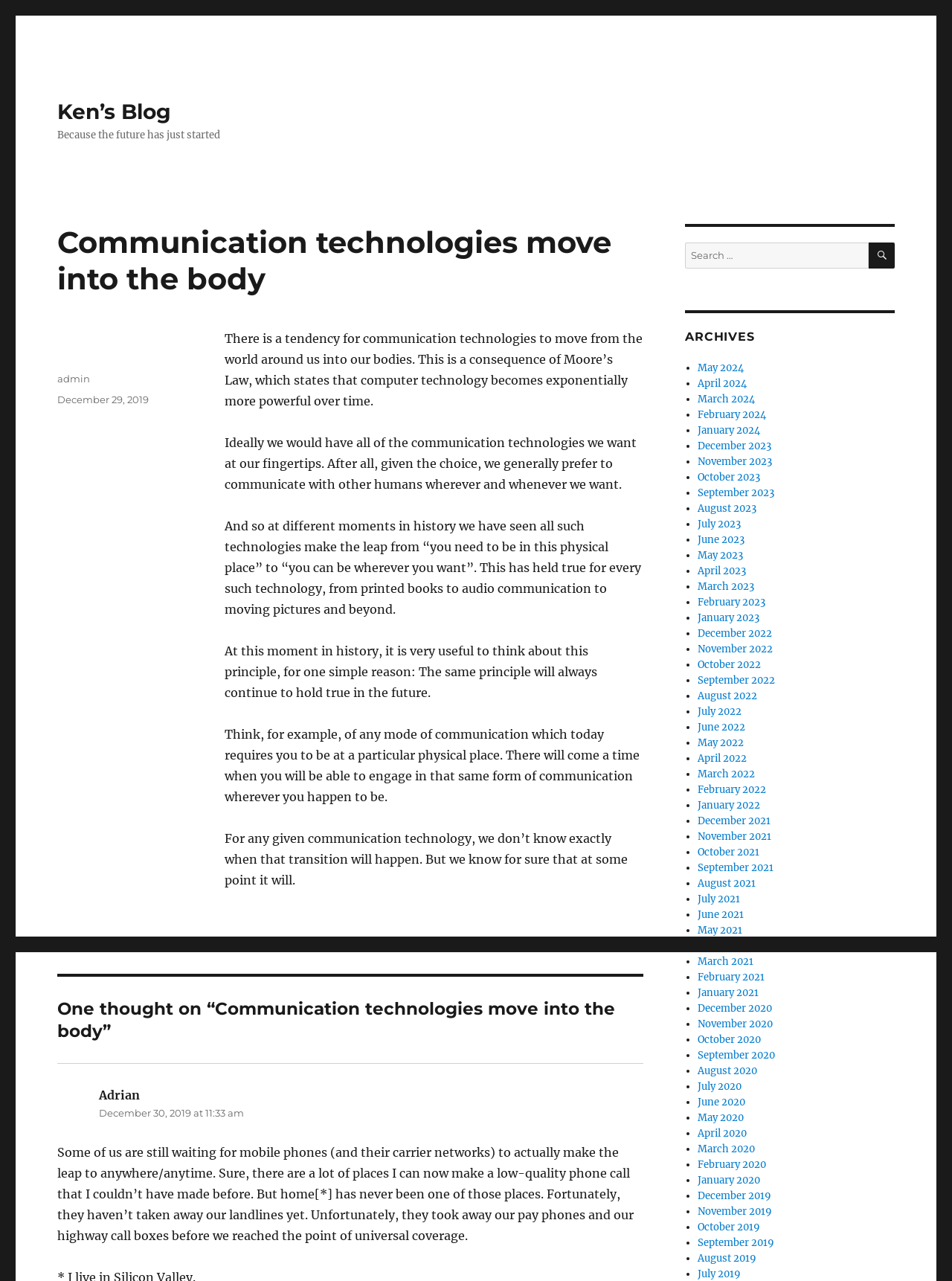Based on the description "Search", find the bounding box of the specified UI element.

[0.912, 0.189, 0.94, 0.21]